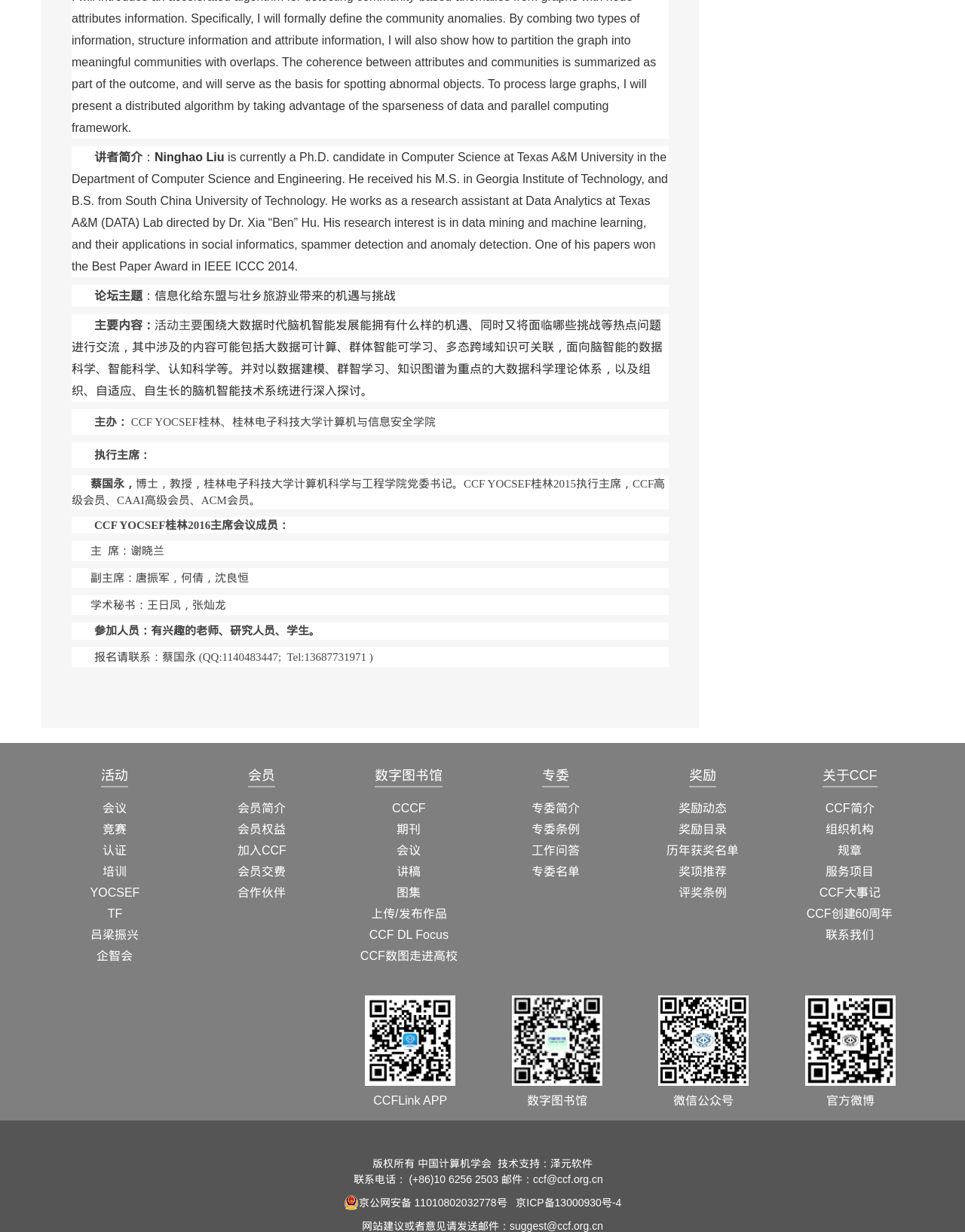Identify the bounding box coordinates for the element you need to click to achieve the following task: "check forum theme". The coordinates must be four float values ranging from 0 to 1, formatted as [left, top, right, bottom].

[0.16, 0.235, 0.41, 0.245]